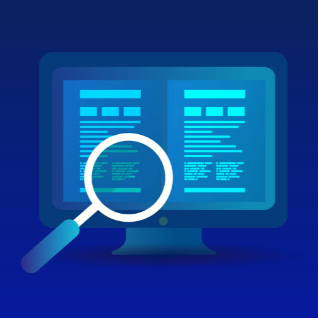Detail every significant feature and component of the image.

The image features a stylized illustration of a computer monitor displaying two document-like screens, each filled with lines of text in shades of blue and green. A large magnifying glass overlays the image, symbolizing the concept of investigation and analysis. This visual representation aligns with the theme of digital crime investigation, as it is related to the domain data for law enforcement agencies. The accompanying text emphasizes the importance of unveiling cybercriminal activities and enhancing threat detection capabilities, showcasing the tools and insights needed to combat potential digital threats effectively. This imagery encapsulates the advanced technological solutions being offered to improve community safety and support law enforcement efforts.